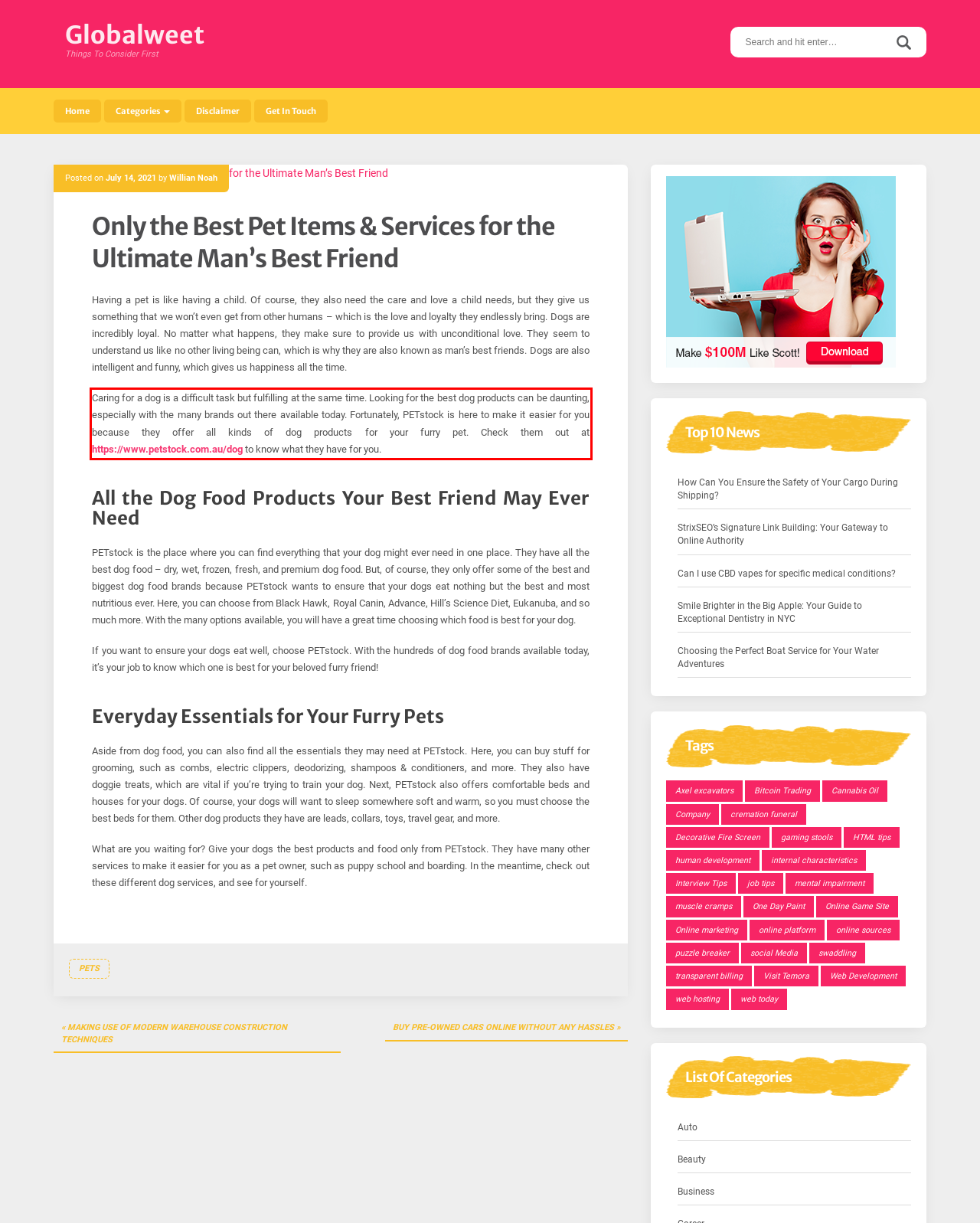Given a screenshot of a webpage with a red bounding box, extract the text content from the UI element inside the red bounding box.

Caring for a dog is a difficult task but fulfilling at the same time. Looking for the best dog products can be daunting, especially with the many brands out there available today. Fortunately, PETstock is here to make it easier for you because they offer all kinds of dog products for your furry pet. Check them out at https://www.petstock.com.au/dog to know what they have for you.